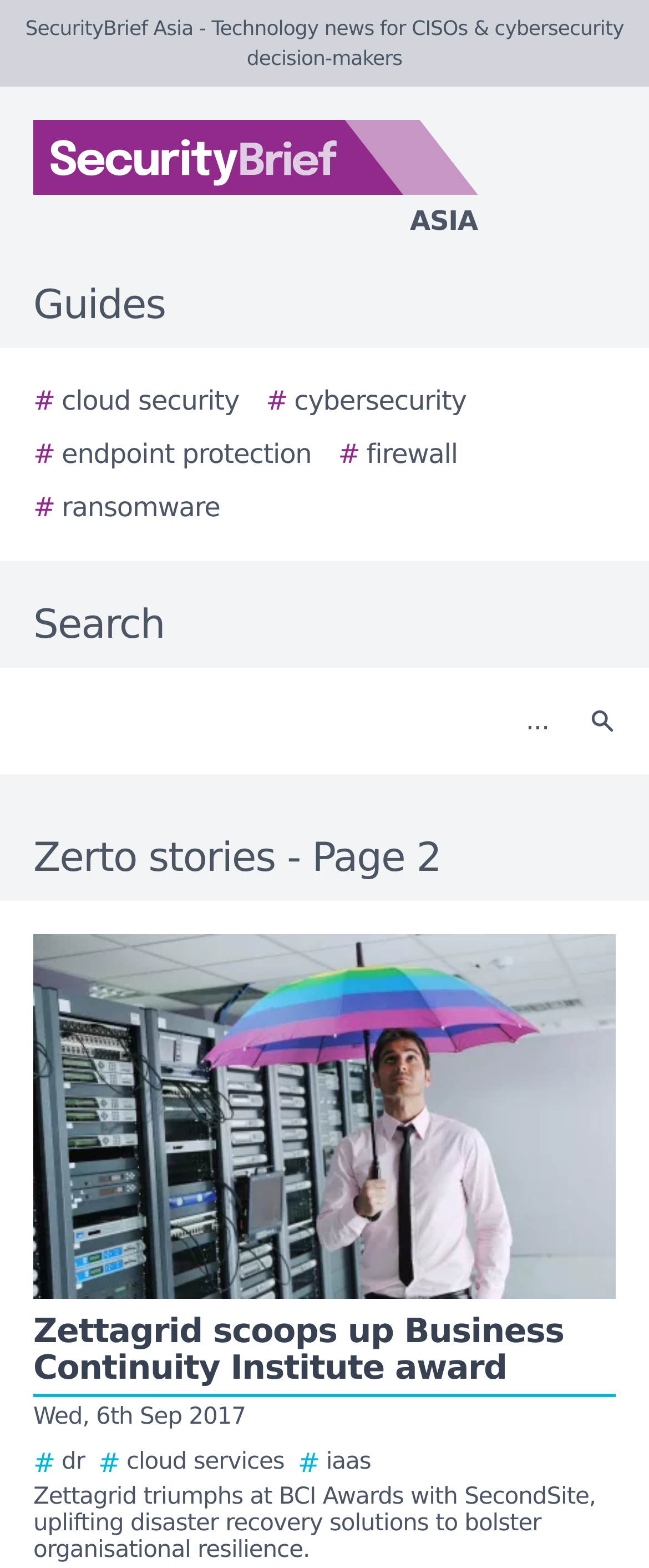What is the purpose of the textbox?
Please respond to the question with a detailed and well-explained answer.

The textbox is located near the top of the webpage, and it has a label that says 'Search'. This suggests that the purpose of the textbox is to allow users to search for specific content on the website.